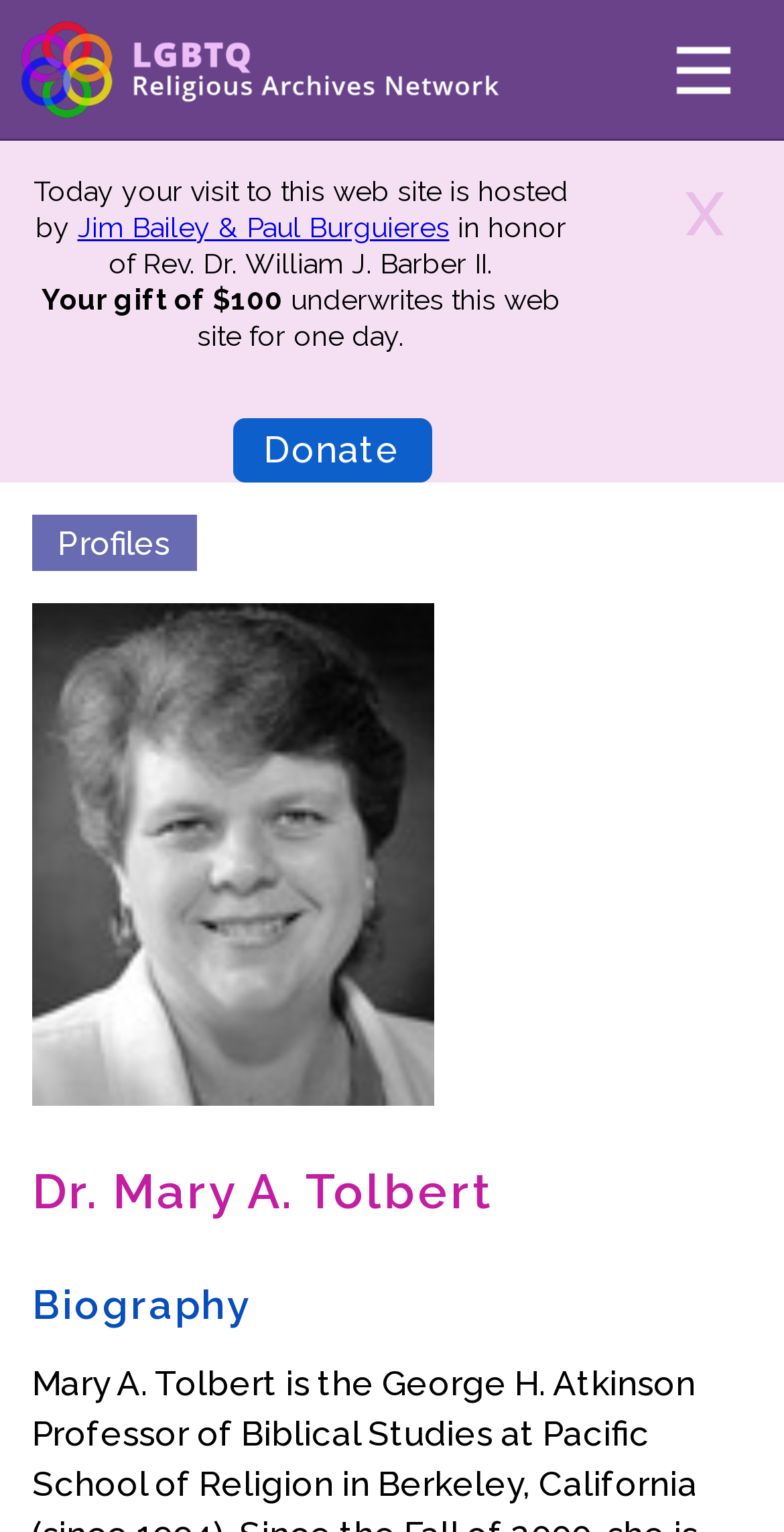Could you indicate the bounding box coordinates of the region to click in order to complete this instruction: "Learn about the mission".

[0.041, 0.207, 0.248, 0.245]